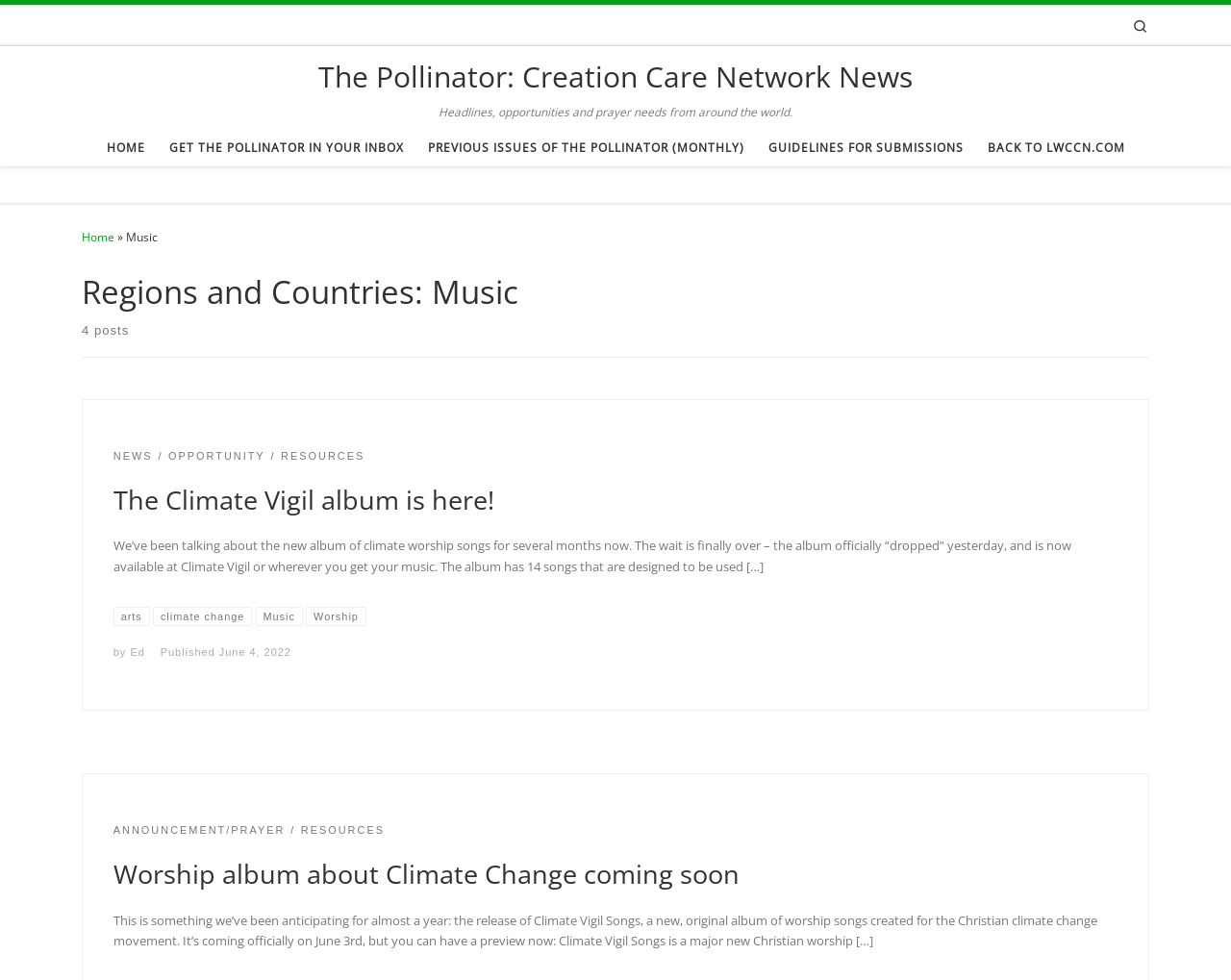How many posts are in the 'Music' category?
Using the information from the image, answer the question thoroughly.

I determined the number of posts in the 'Music' category by looking at the static text element with the text '4 posts' which has a bounding box coordinate of [0.066, 0.329, 0.105, 0.344]. This element is located near the heading 'Regions and Countries: Music' and is likely to be the number of posts in the 'Music' category.